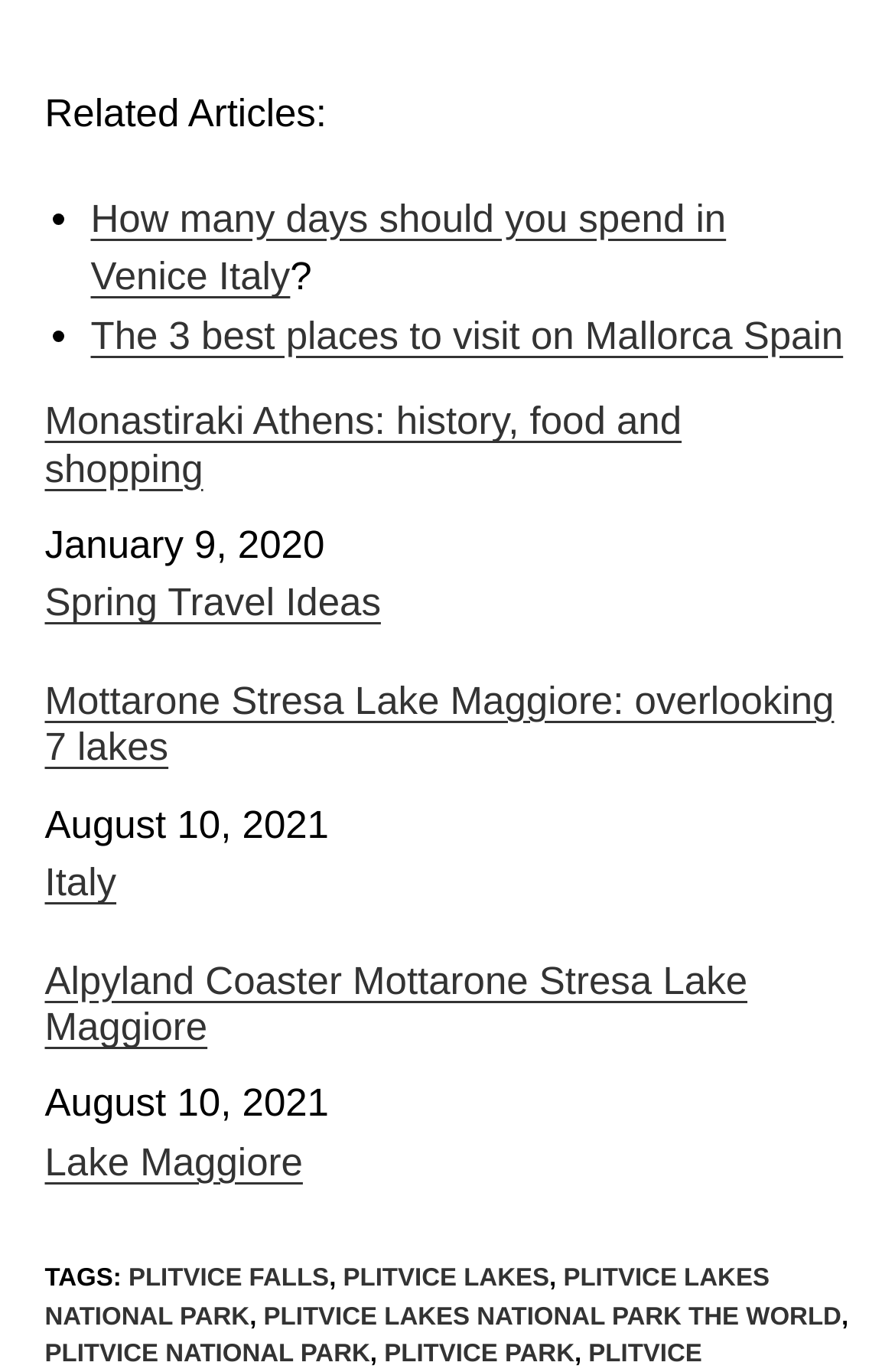Could you provide the bounding box coordinates for the portion of the screen to click to complete this instruction: "Click on 'PLITVICE LAKES NATIONAL PARK'"?

[0.383, 0.923, 0.614, 0.943]